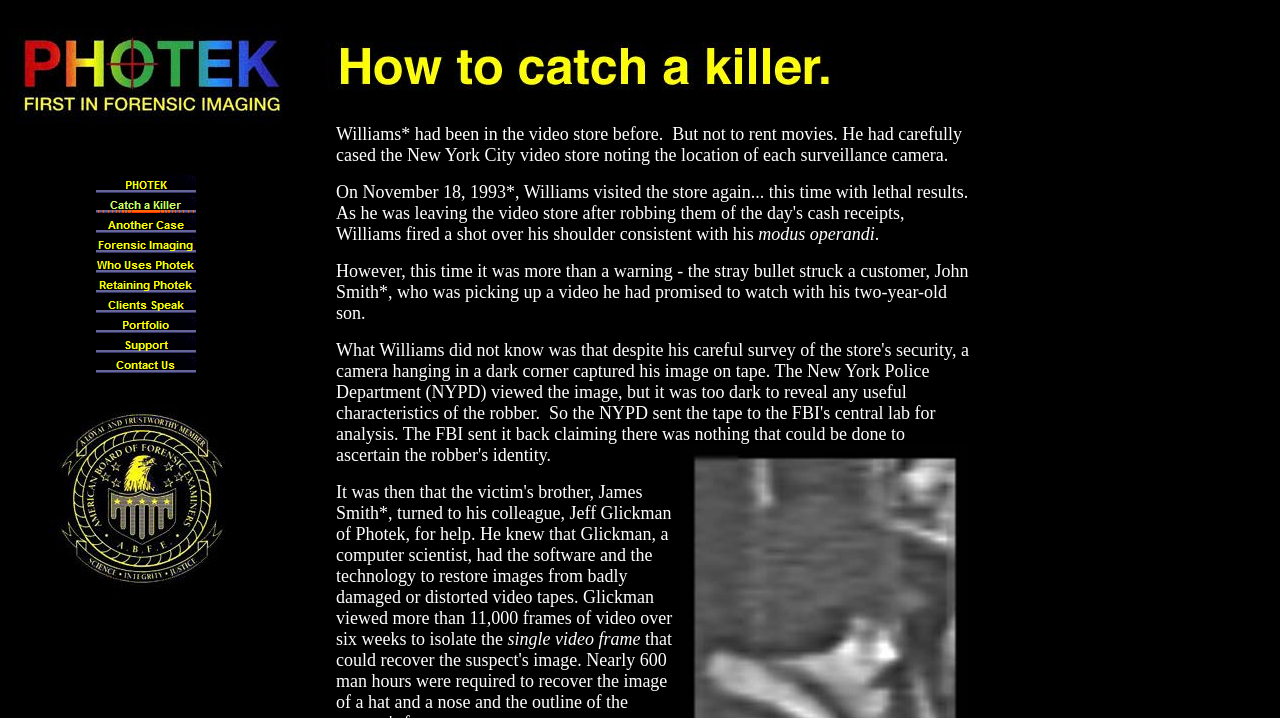Locate the bounding box coordinates of the clickable region to complete the following instruction: "Go to the Catch a Killer page."

[0.075, 0.272, 0.153, 0.299]